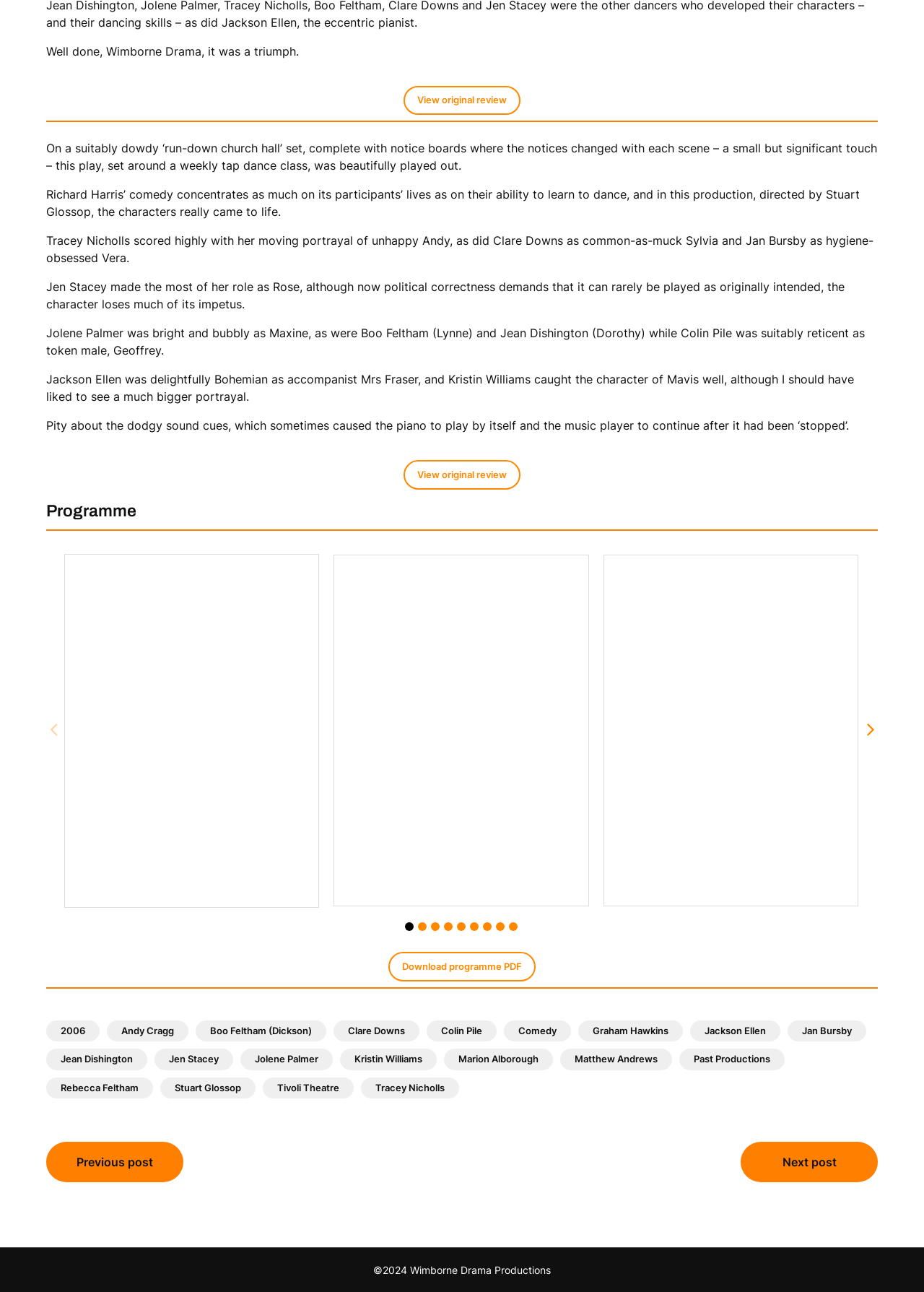Identify the bounding box coordinates for the UI element described as follows: 2006. Use the format (top-left x, top-left y, bottom-right x, bottom-right y) and ensure all values are floating point numbers between 0 and 1.

[0.05, 0.79, 0.108, 0.806]